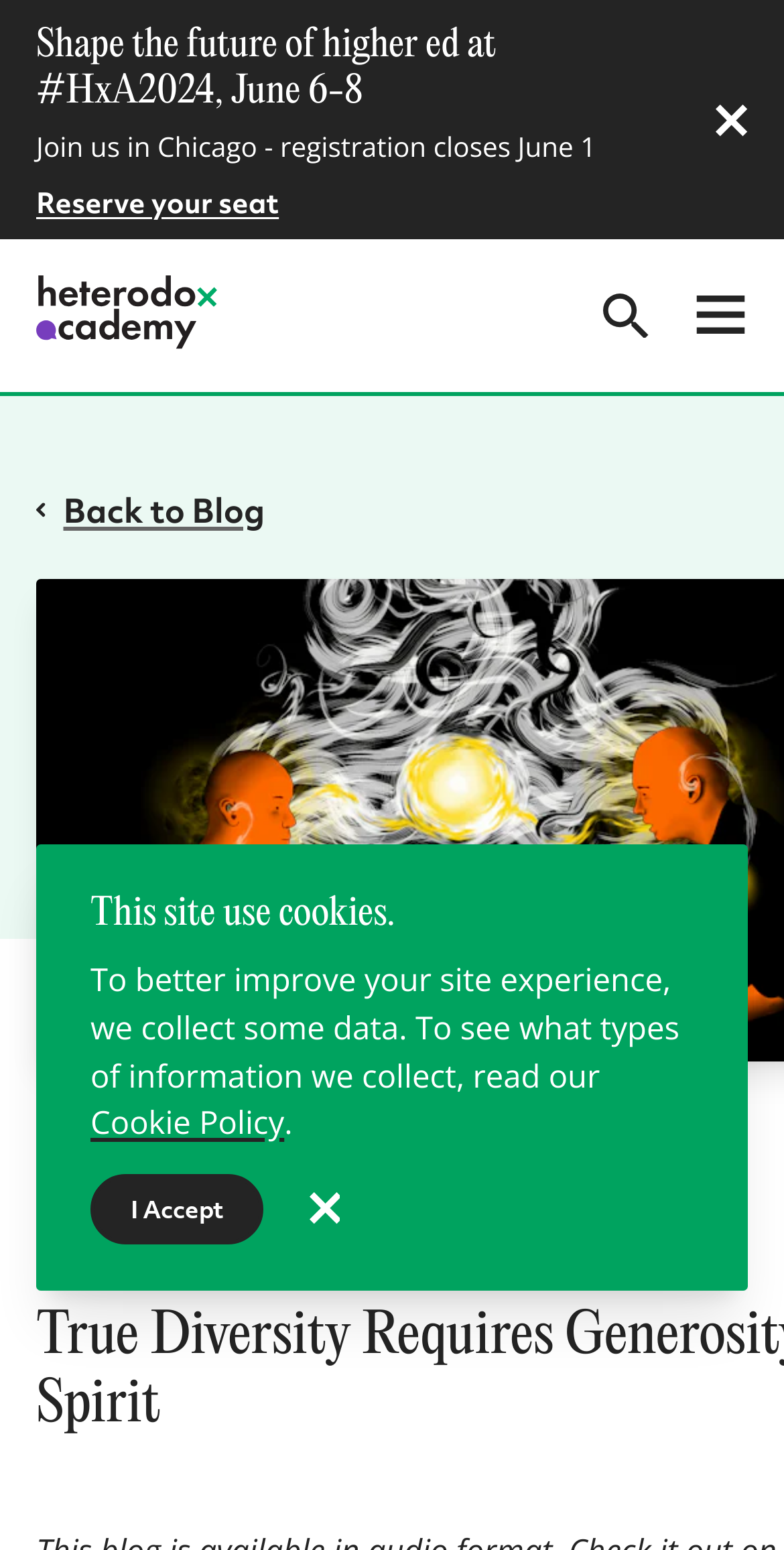Predict the bounding box coordinates of the area that should be clicked to accomplish the following instruction: "Reserve your seat". The bounding box coordinates should consist of four float numbers between 0 and 1, i.e., [left, top, right, bottom].

[0.046, 0.123, 0.856, 0.14]